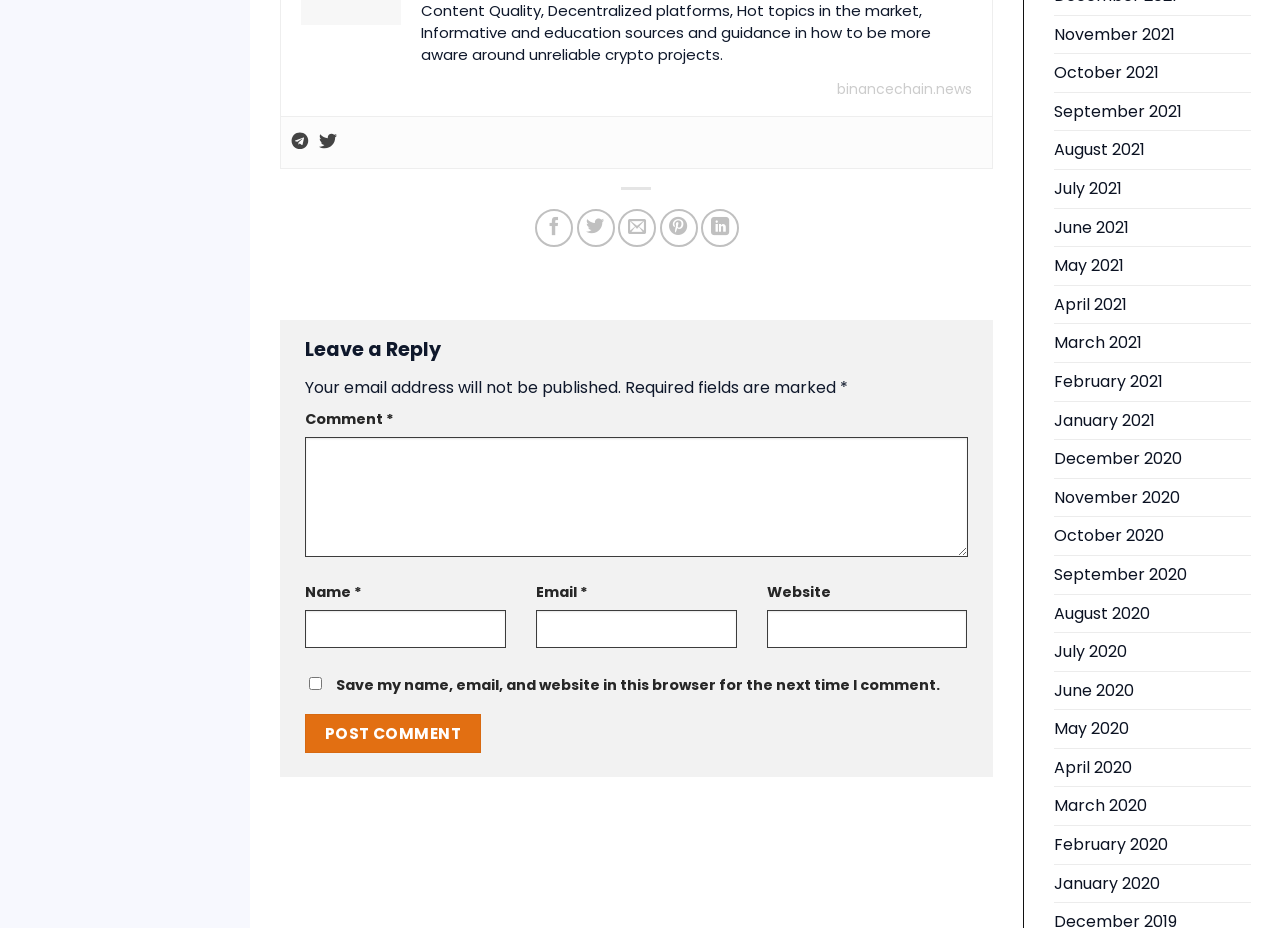Determine the bounding box coordinates for the area that should be clicked to carry out the following instruction: "Click on the 'November 2021' link".

[0.823, 0.017, 0.918, 0.057]